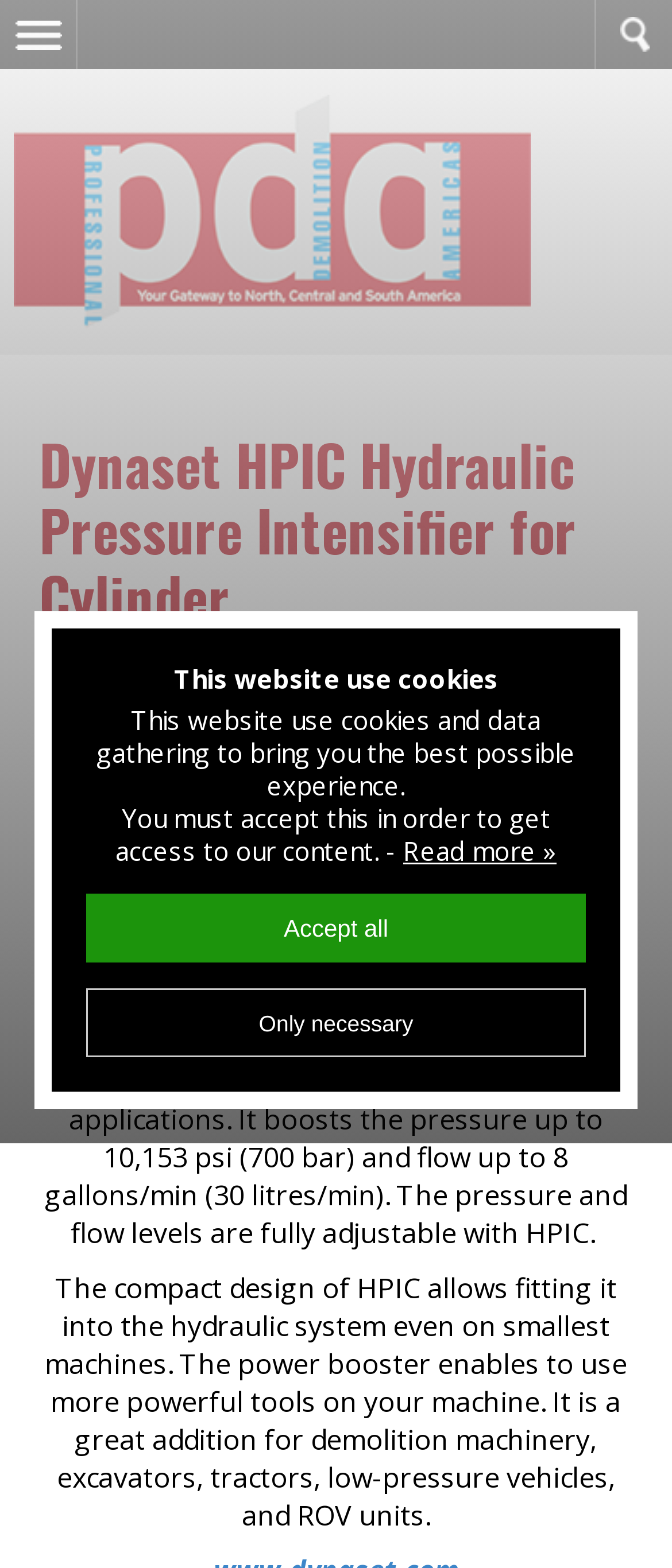What is the publication date of the webpage's content?
Provide a detailed and well-explained answer to the question.

The webpage provides a publication date of 17/6, 2019, which is stated in the content section. This date indicates when the webpage's content was published.